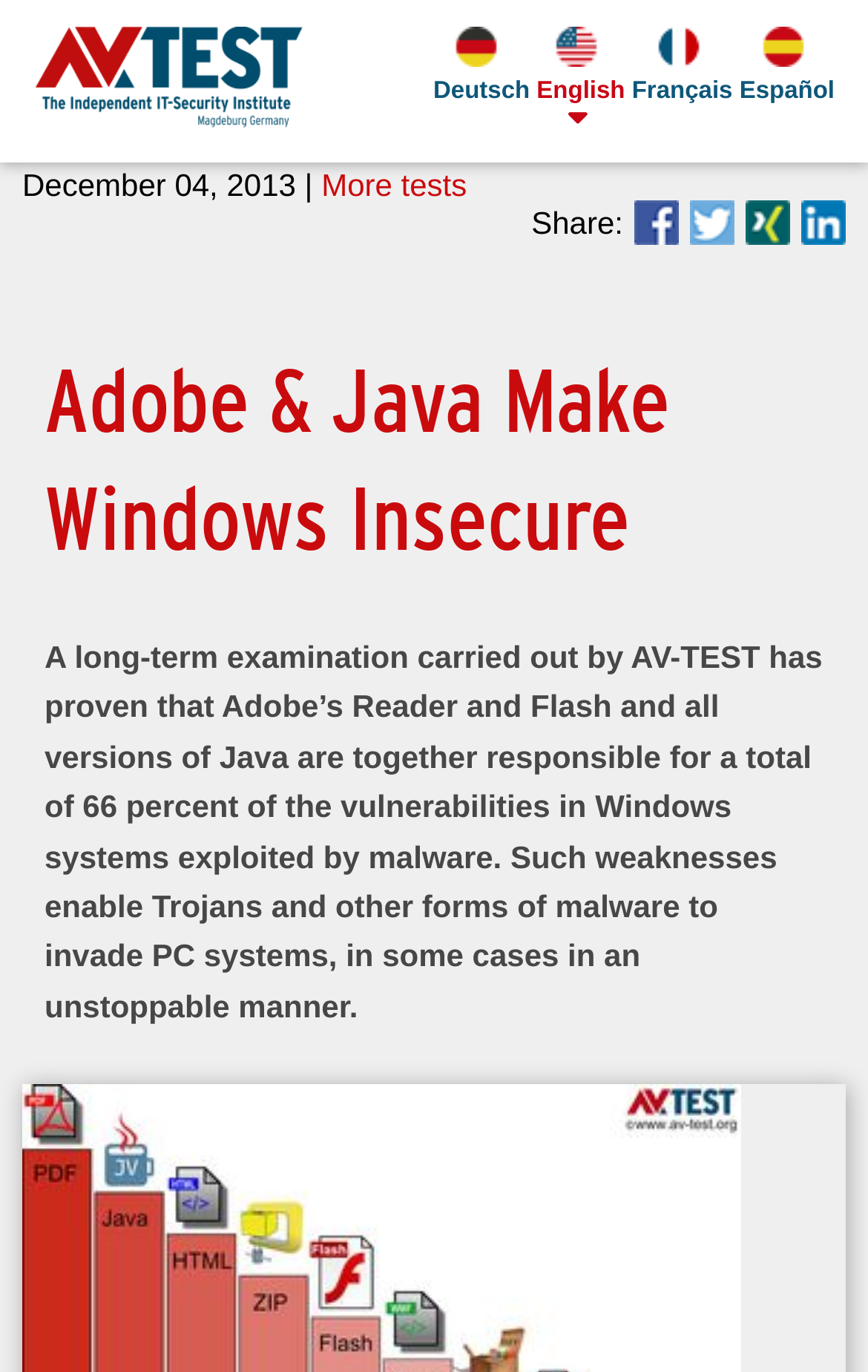Articulate a detailed summary of the webpage's content and design.

The webpage is about the vulnerabilities of Windows systems due to Adobe's Reader and Flash, as well as all versions of Java. At the top left, there is a link with no text. To the right of this link, there are four language options: Deutsch, English, Français, and Español, each accompanied by a small flag icon. 

Below the language options, there is a date "December 04, 2013" followed by a link "More tests". On the right side of the page, there are four social media links. 

The main heading "Adobe & Java Make Windows Insecure" is prominently displayed in the middle of the page. Below the heading, there is a paragraph of text that explains the vulnerabilities in Windows systems exploited by malware, stating that Adobe's Reader and Flash, as well as all versions of Java, are responsible for 66 percent of these vulnerabilities.